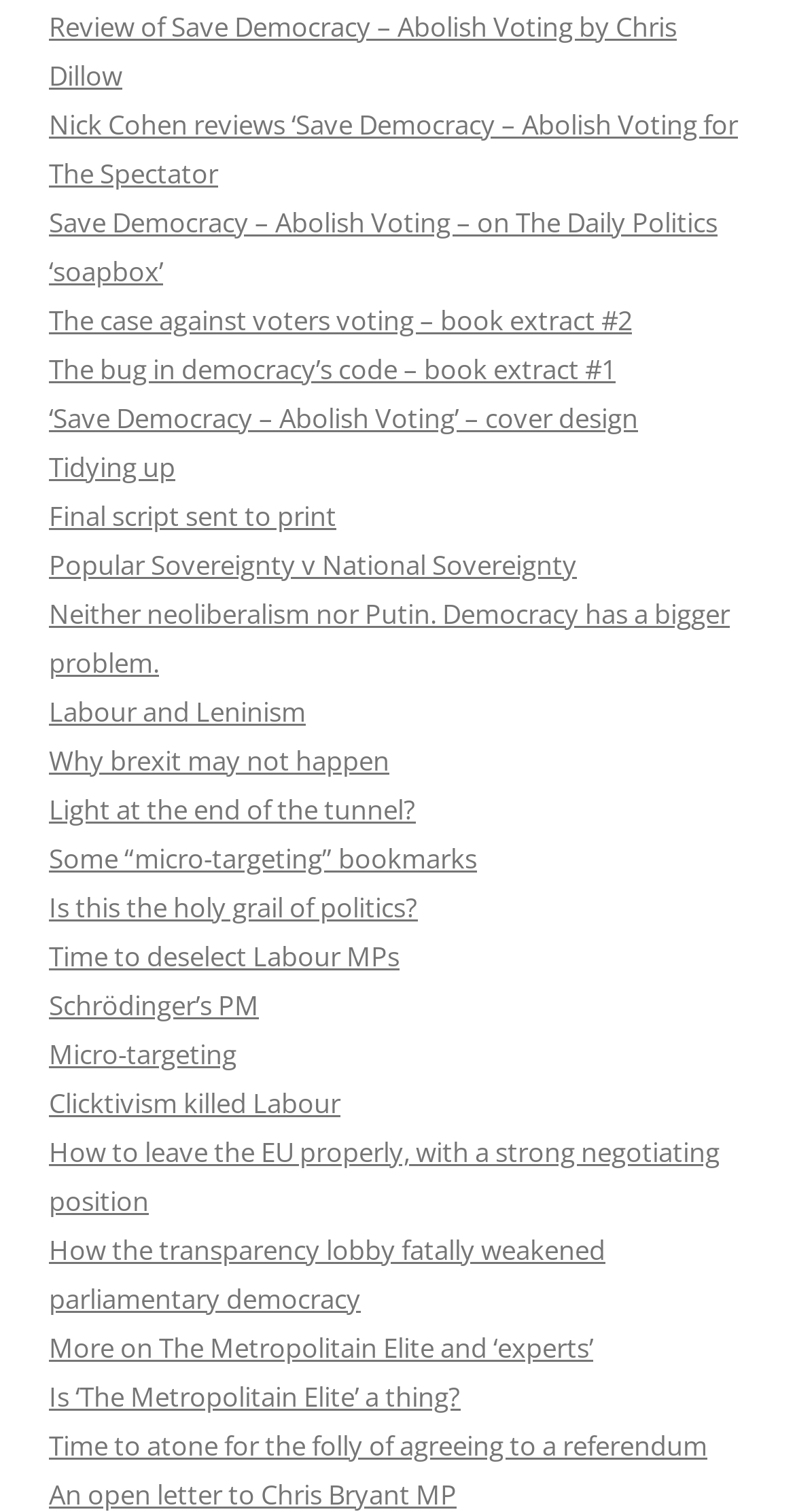What is the theme of the links on the webpage?
Examine the screenshot and reply with a single word or phrase.

Political commentary and analysis